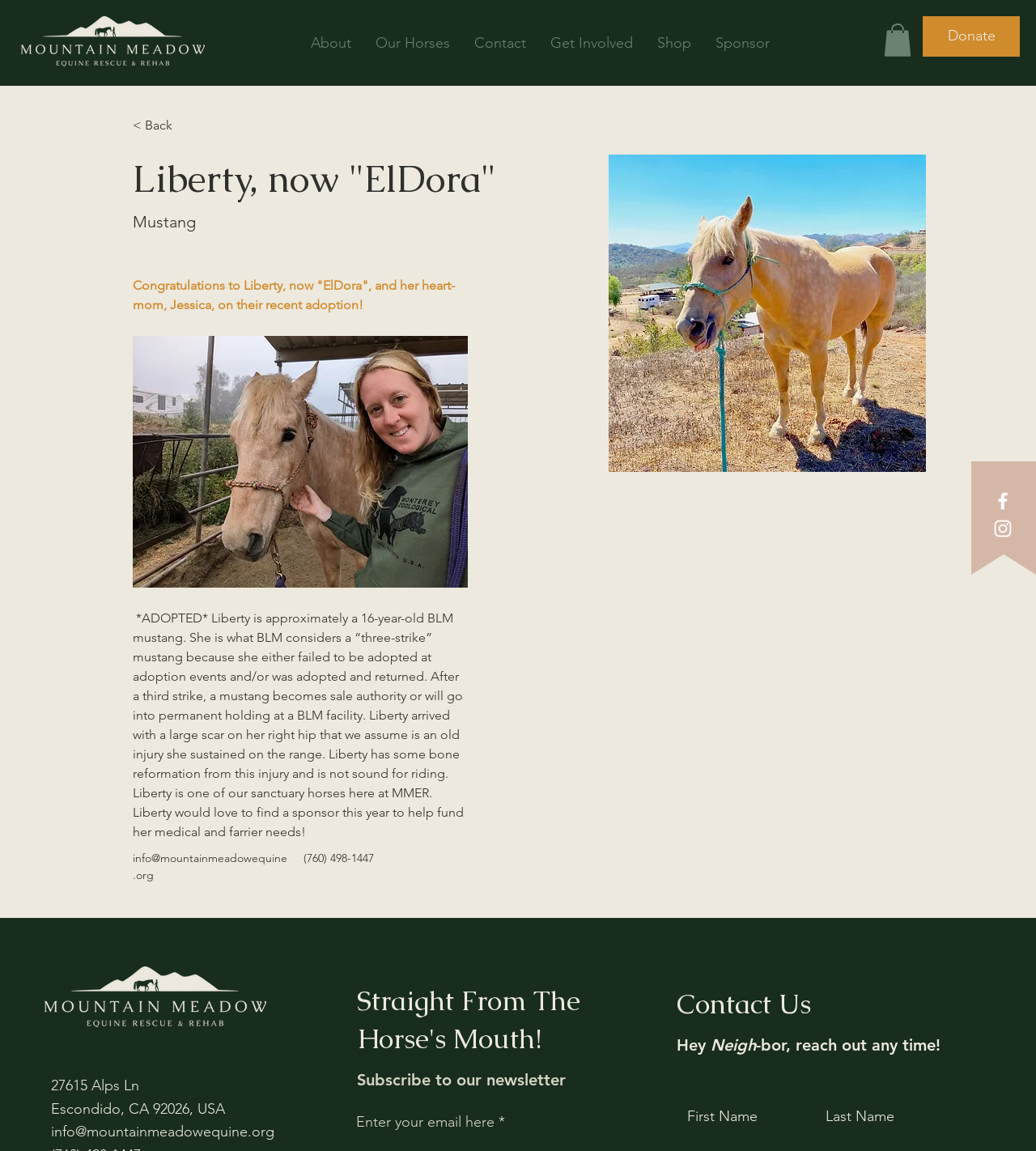Identify the bounding box coordinates of the region that should be clicked to execute the following instruction: "Open the Facebook link".

[0.957, 0.425, 0.979, 0.445]